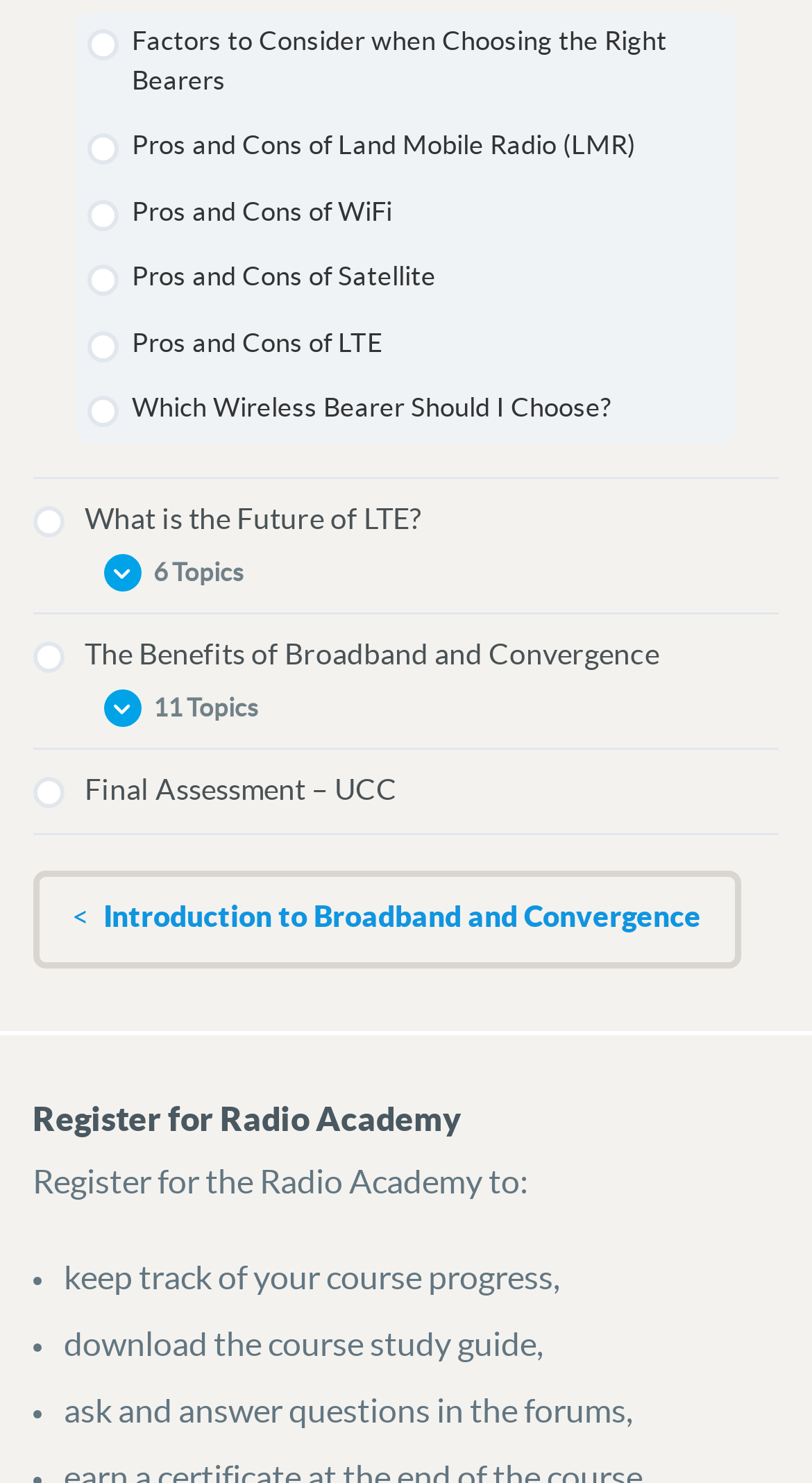Please mark the clickable region by giving the bounding box coordinates needed to complete this instruction: "Click on 'What is the Future of LTE?'".

[0.04, 0.338, 0.96, 0.366]